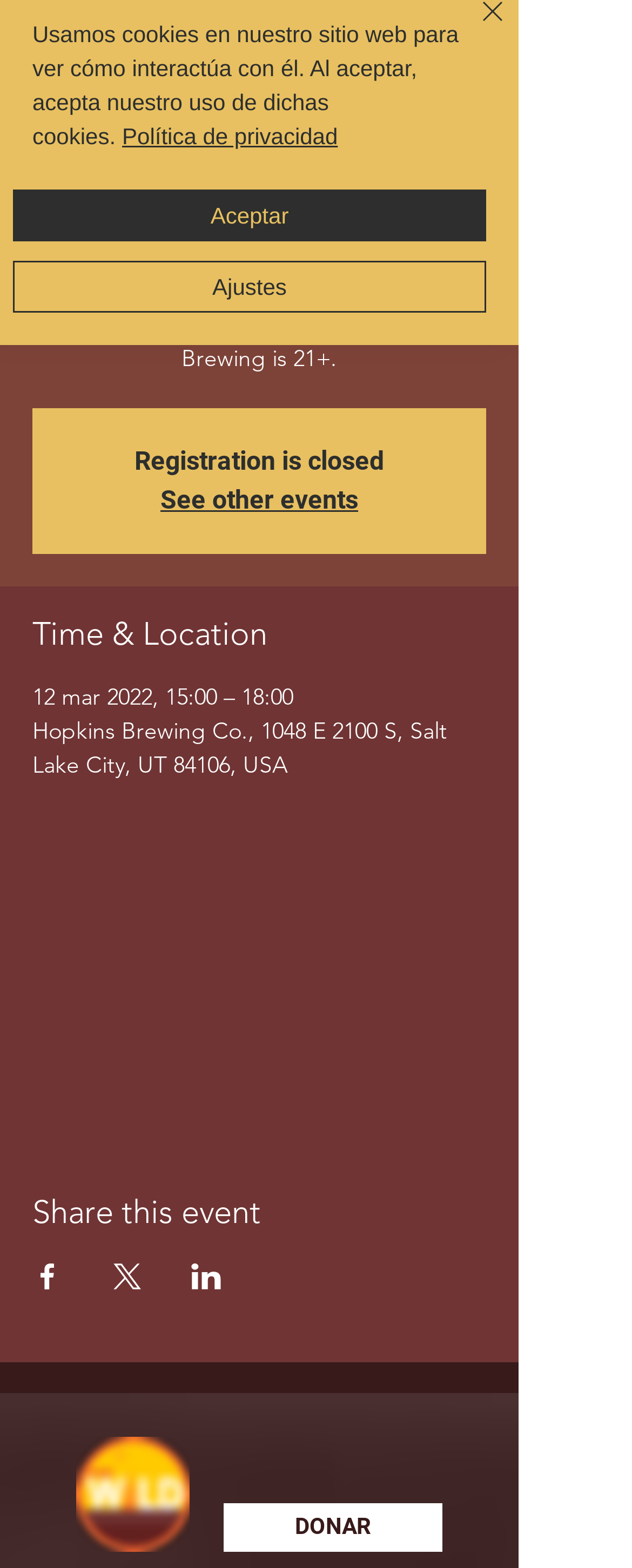Mark the bounding box of the element that matches the following description: "aria-label="Compartir evento en LinkedIn"".

[0.303, 0.806, 0.351, 0.822]